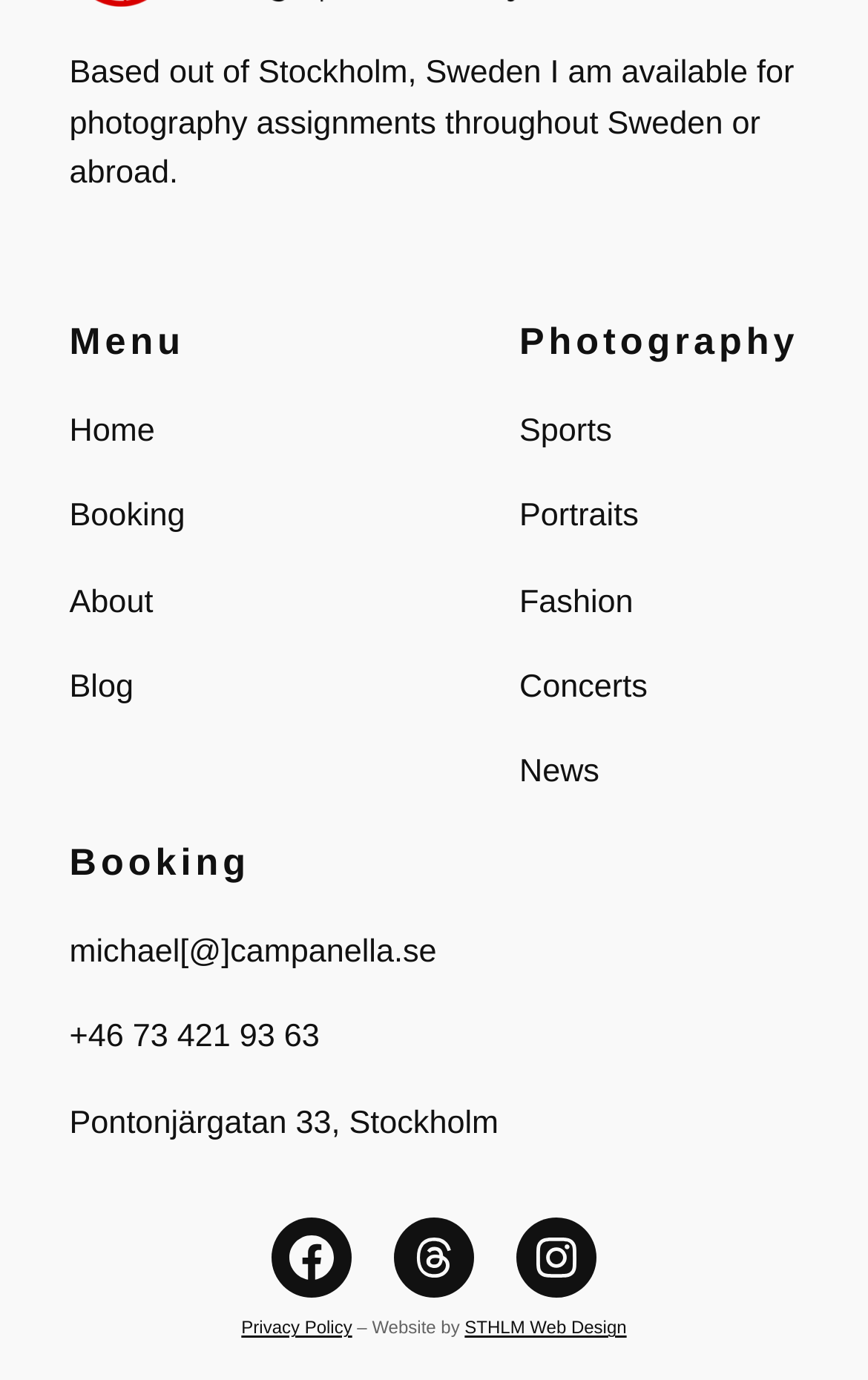Observe the image and answer the following question in detail: Who designed the website?

The website designer is credited at the bottom of the page, with a link to 'STHLM Web Design'.